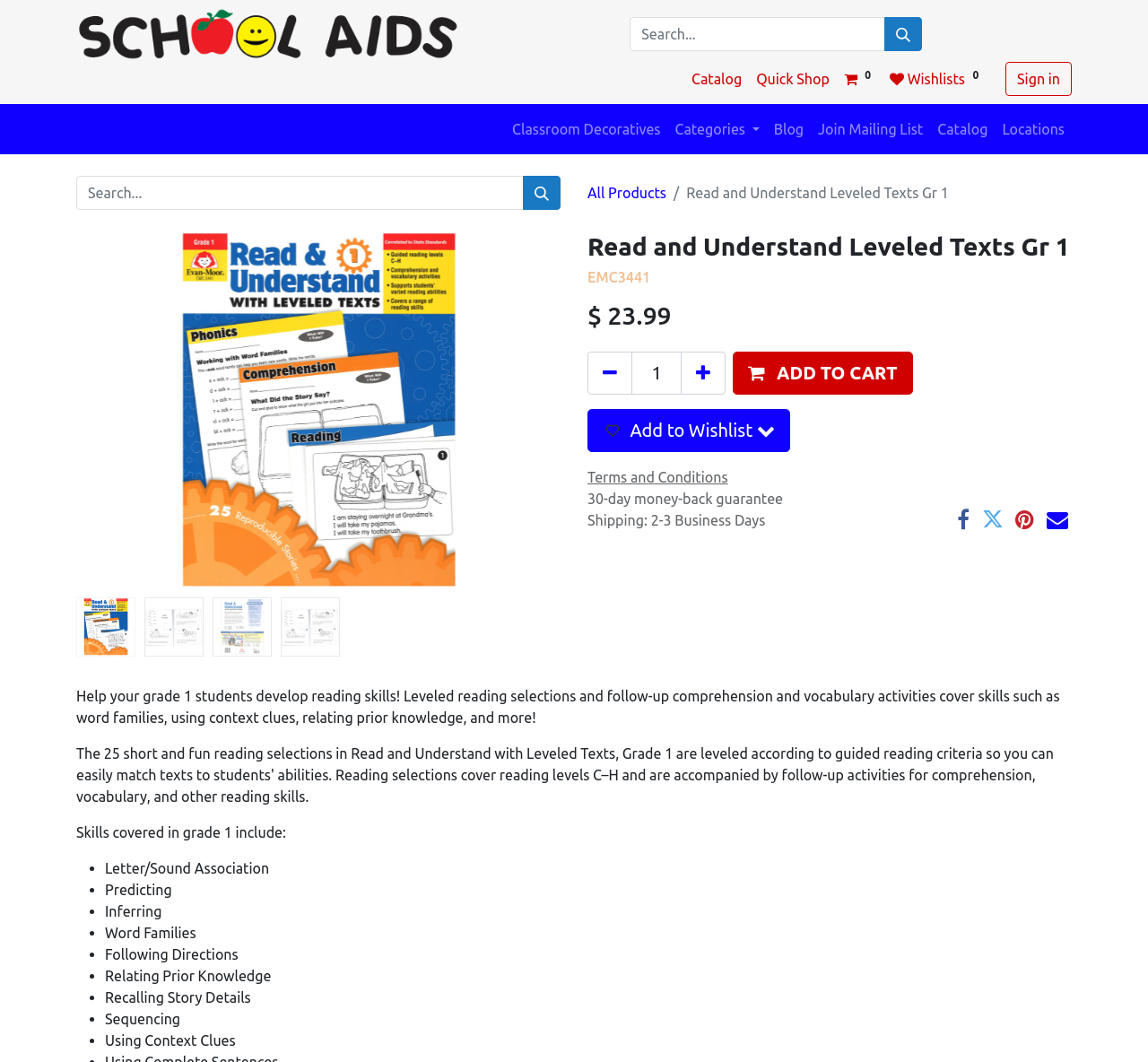Please determine and provide the text content of the webpage's heading.

Read and Understand Leveled Texts Gr 1